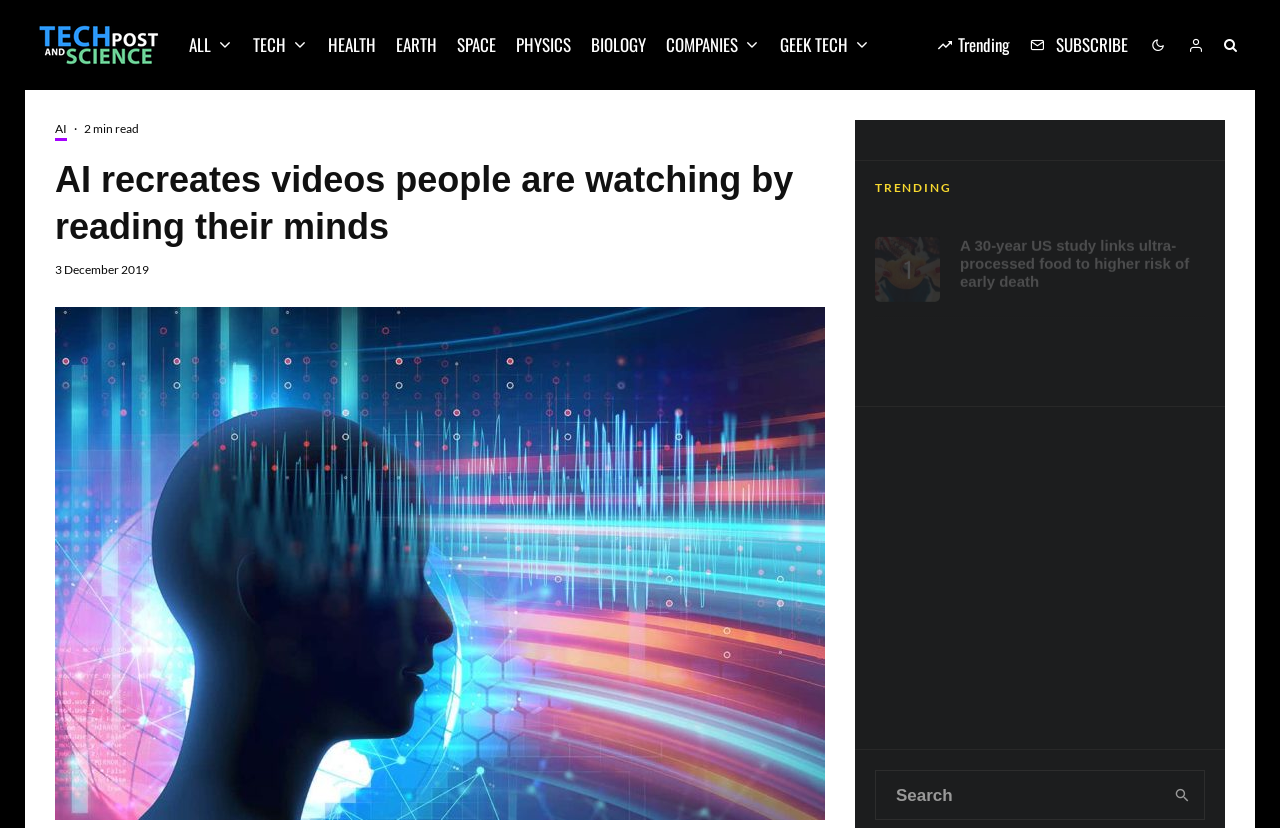Analyze the image and deliver a detailed answer to the question: What is the purpose of the search box?

I found a search box at the bottom of the page with a button labeled 'search', which suggests that it is used to search the website for specific content.